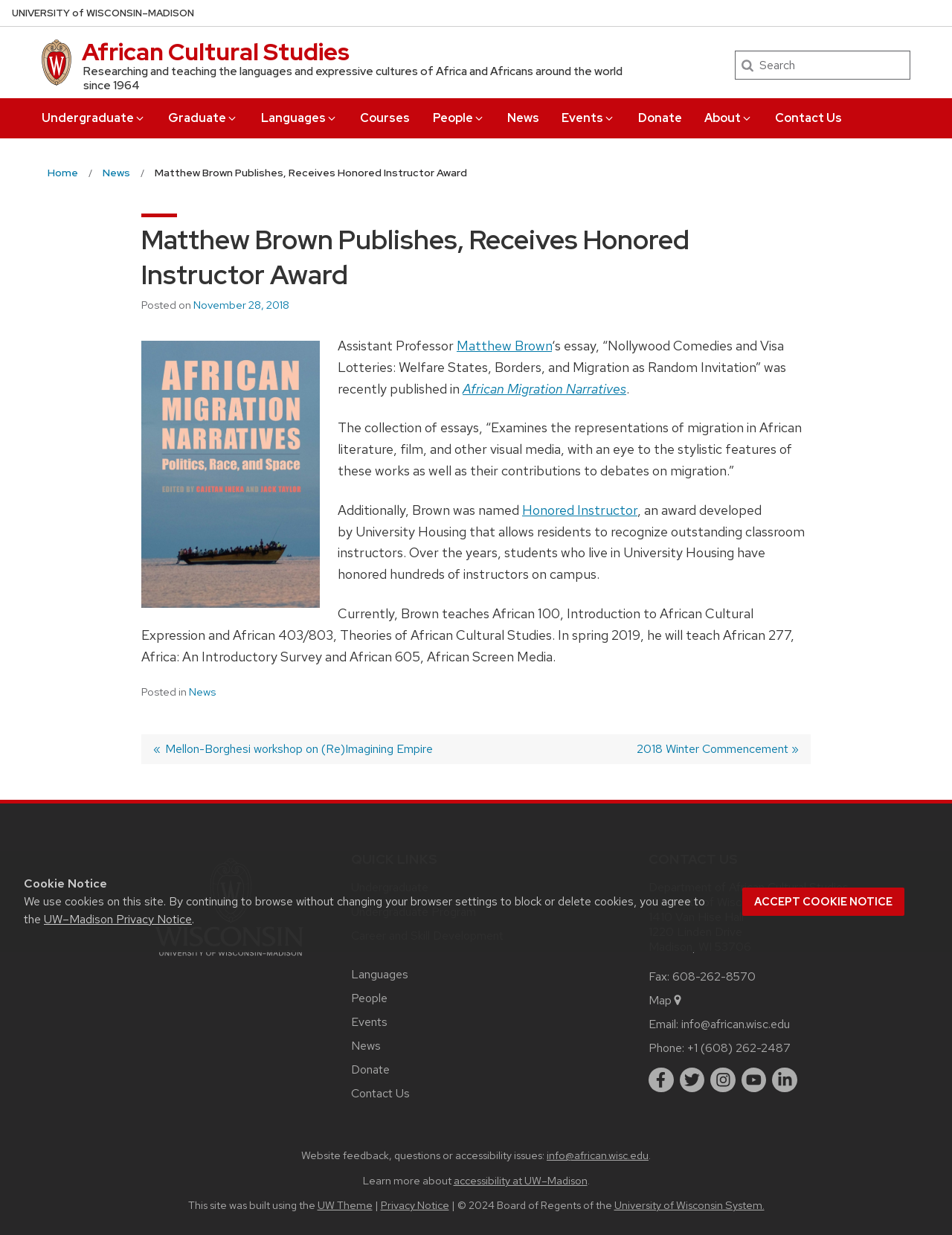Determine the title of the webpage and give its text content.

Matthew Brown Publishes, Receives Honored Instructor Award